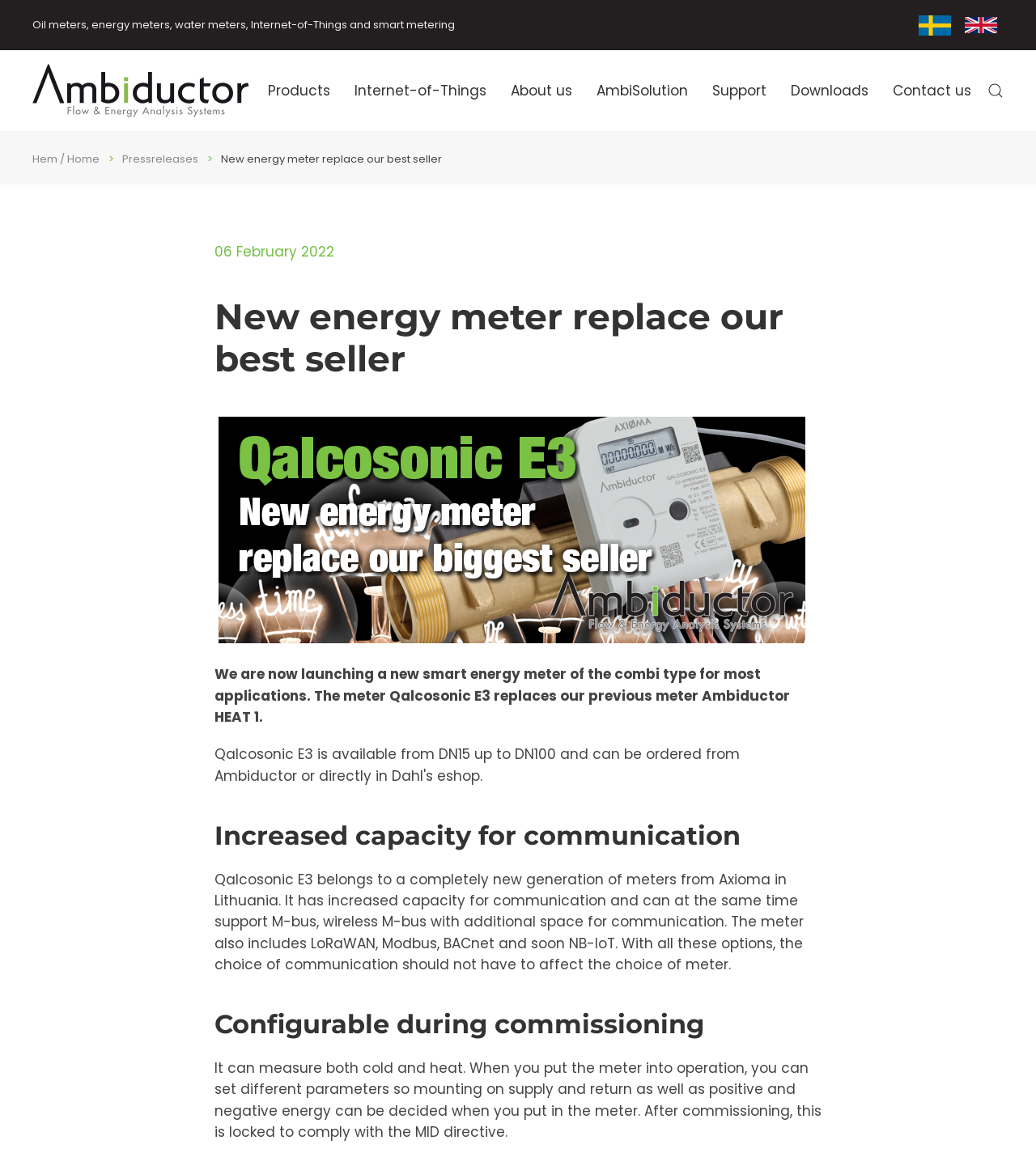Determine the bounding box coordinates of the area to click in order to meet this instruction: "Go back to home".

[0.031, 0.051, 0.242, 0.107]